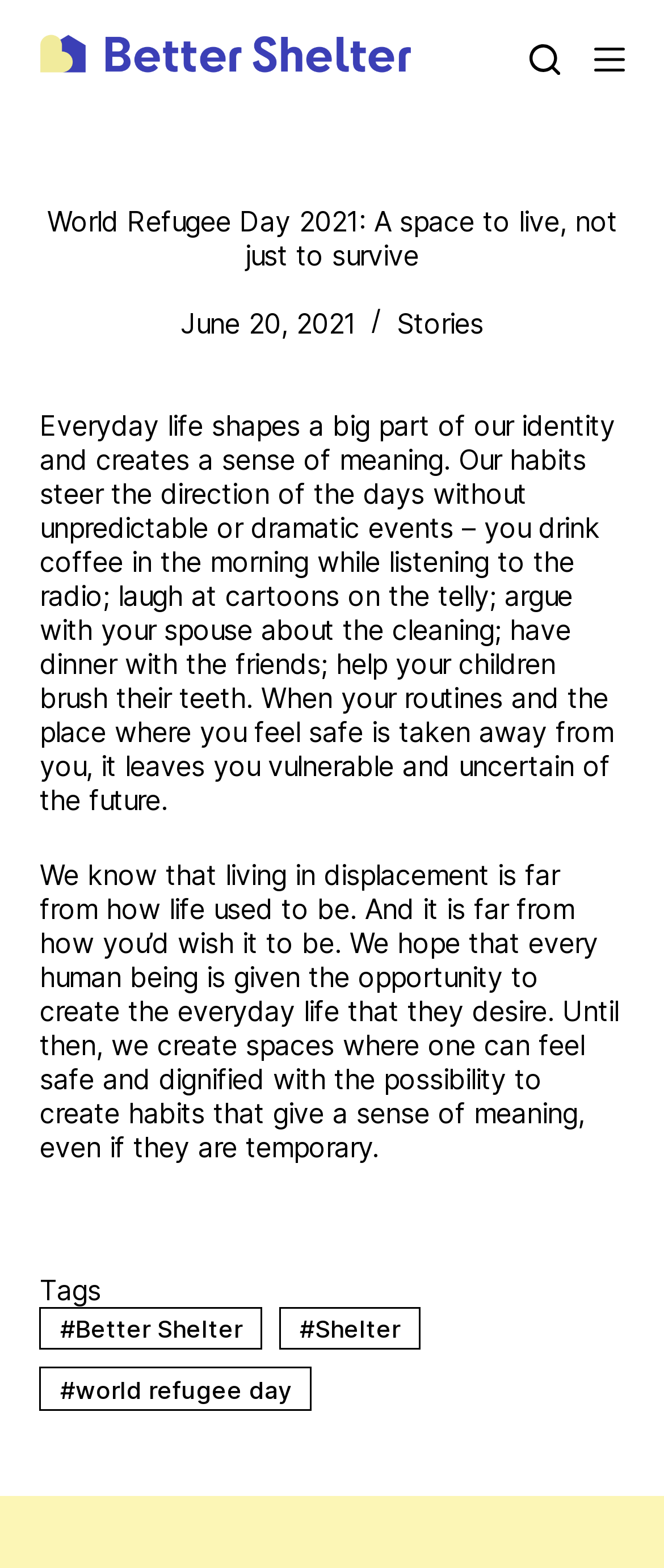Locate the UI element described by # world refugee day in the provided webpage screenshot. Return the bounding box coordinates in the format (top-left x, top-left y, bottom-right x, bottom-right y), ensuring all values are between 0 and 1.

[0.06, 0.872, 0.47, 0.9]